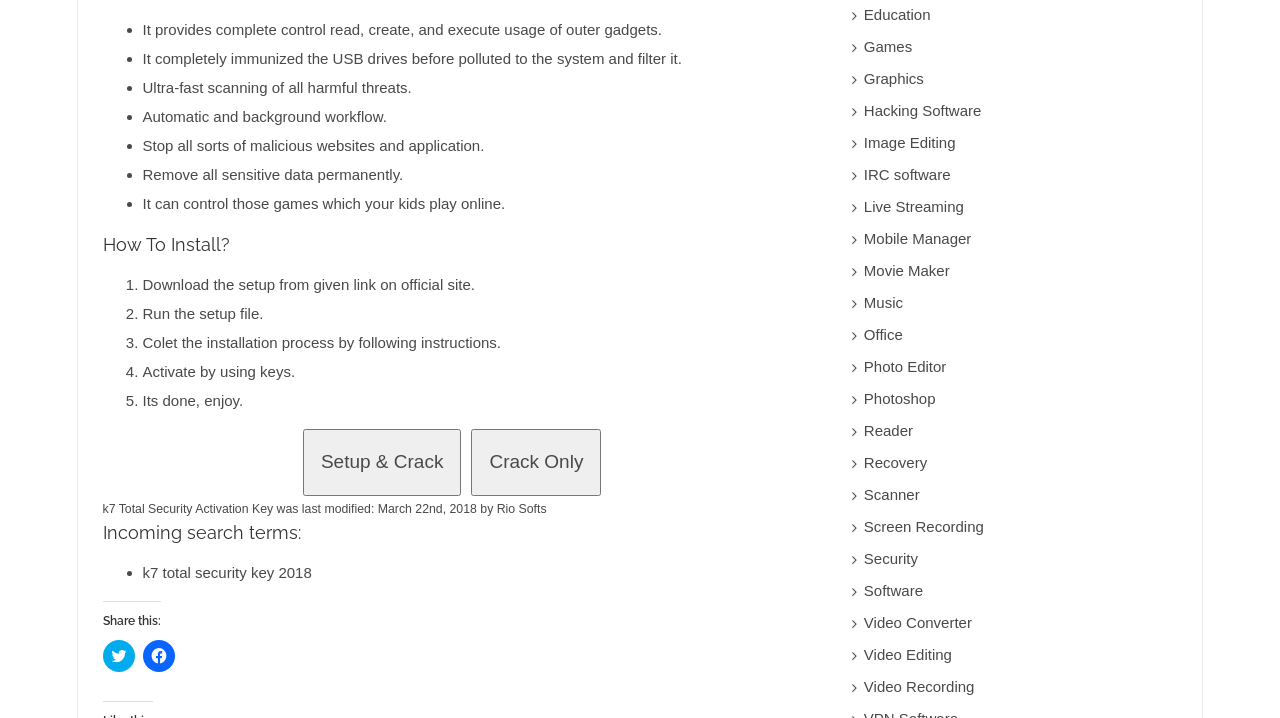What type of data can be removed permanently?
Look at the screenshot and respond with one word or a short phrase.

Sensitive data